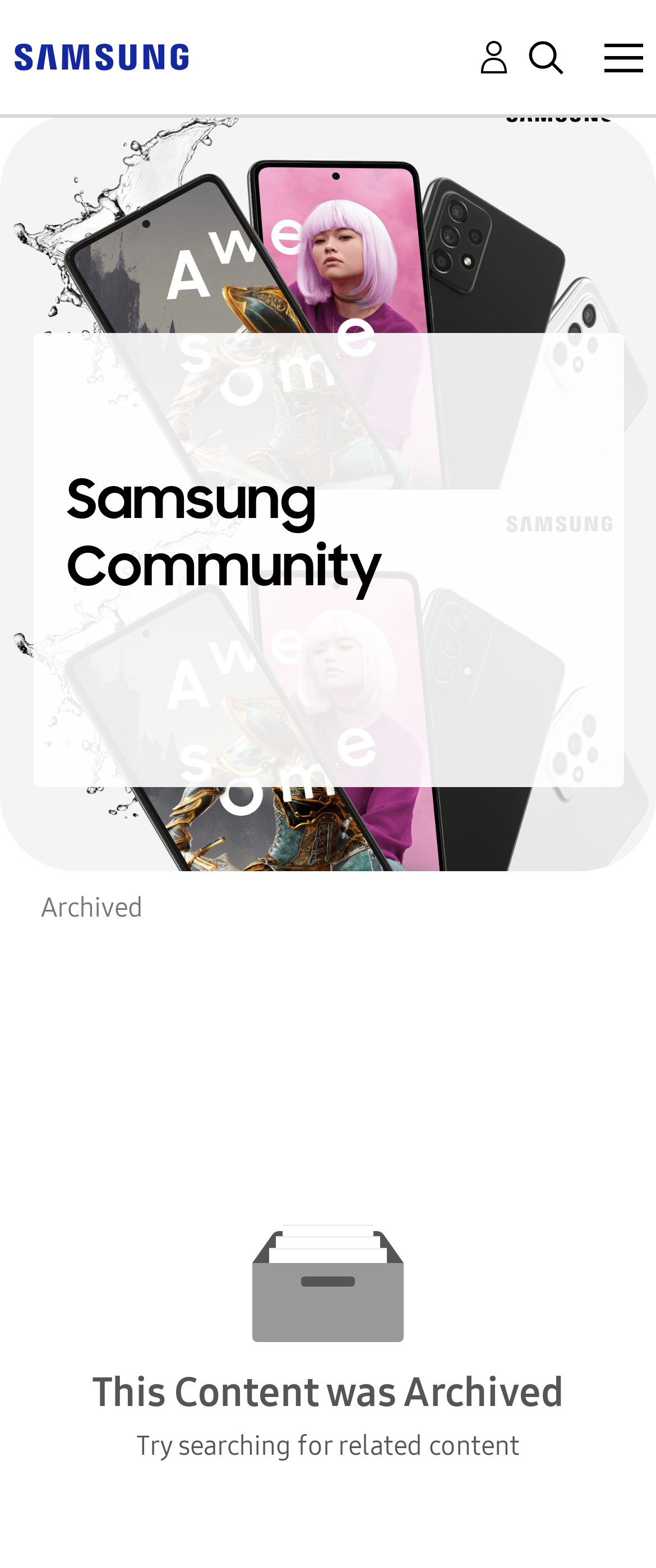What is the purpose of the search icon?
Use the information from the image to give a detailed answer to the question.

The purpose of the search icon is to search, which can be inferred from the image element with the OCR text 'search icon' at the top right corner of the webpage.